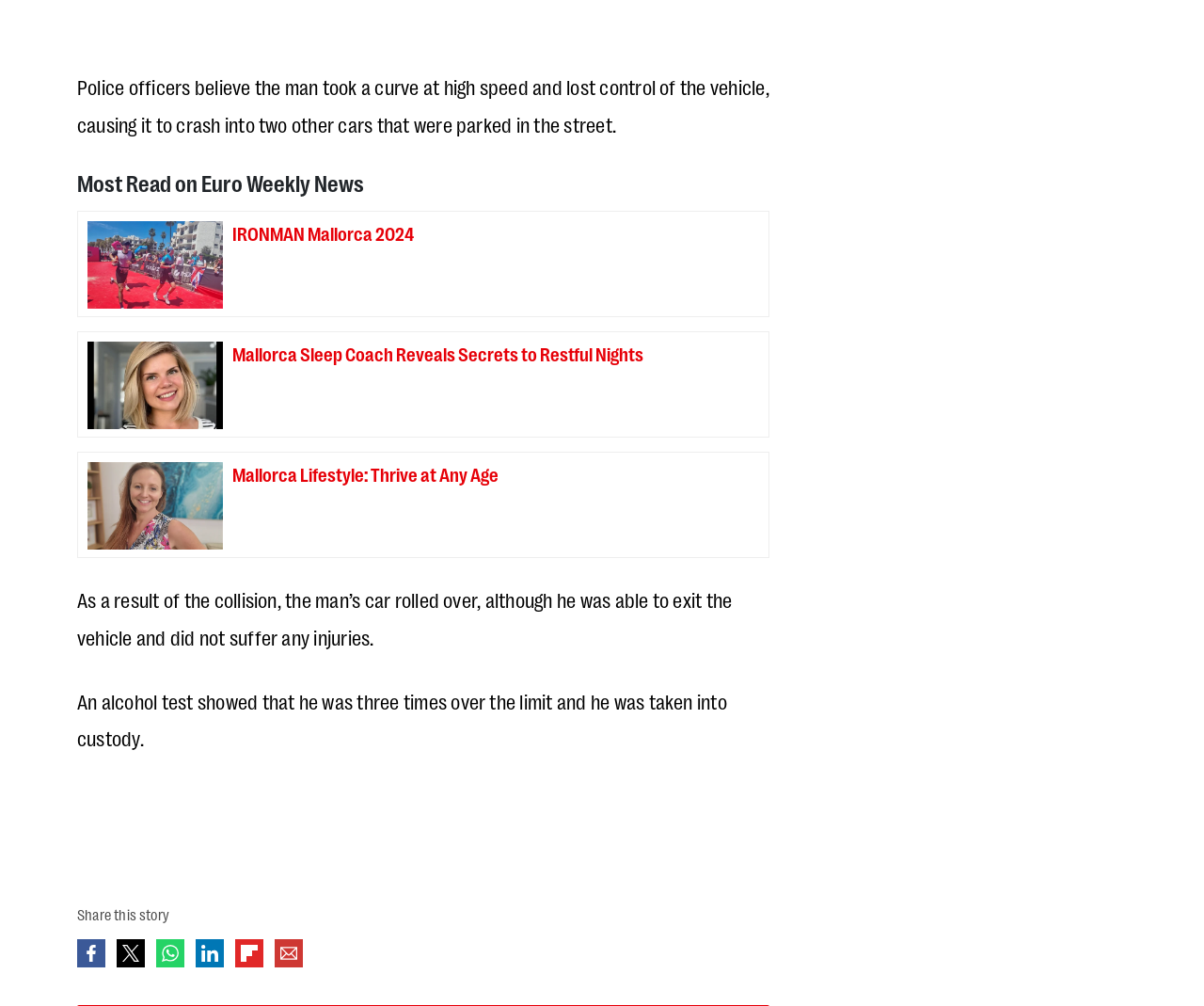How many social media platforms can you share an article on?
Ensure your answer is thorough and detailed.

I counted the number of links at the bottom of the page with 'share on' text, which are 'Facebook', 'Twitter', 'WhatsApp', 'LinkedIn', 'Flipboard', and 'Email'. These are likely social media platforms or ways to share an article, so there are 6 in total.